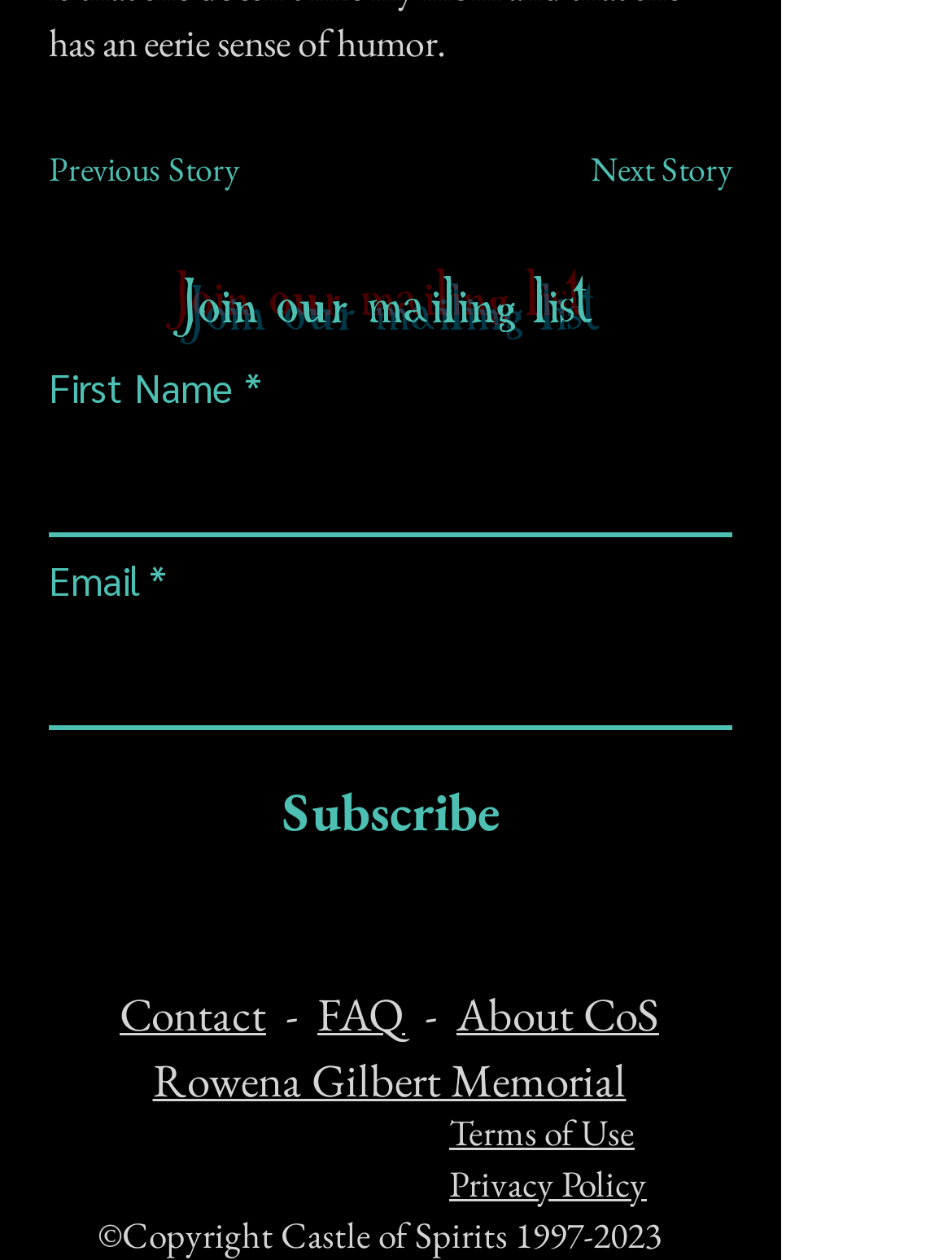Determine the coordinates of the bounding box for the clickable area needed to execute this instruction: "Go to home page".

None